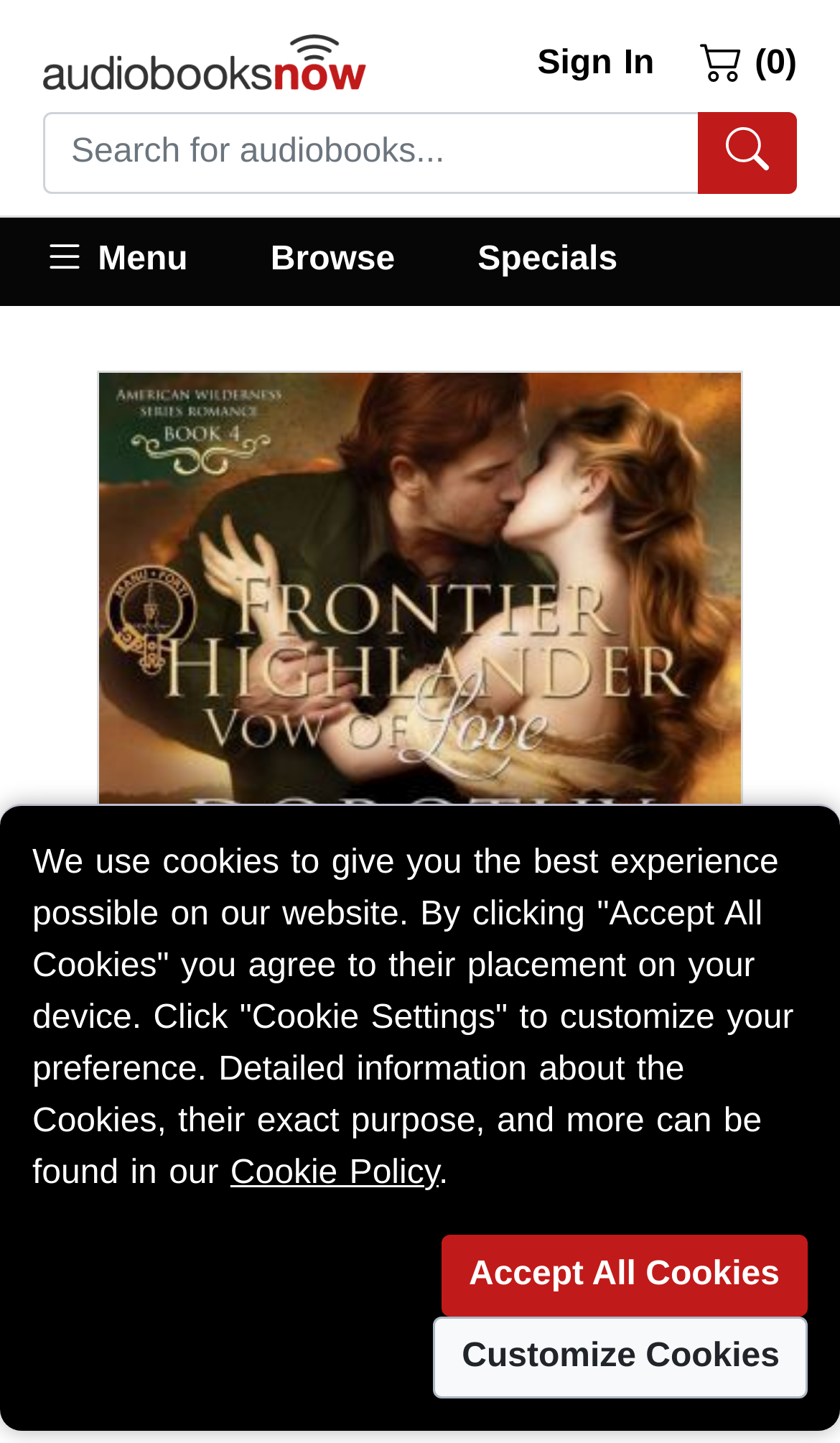From the webpage screenshot, predict the bounding box of the UI element that matches this description: "Add To Cart".

[0.115, 0.908, 0.885, 0.98]